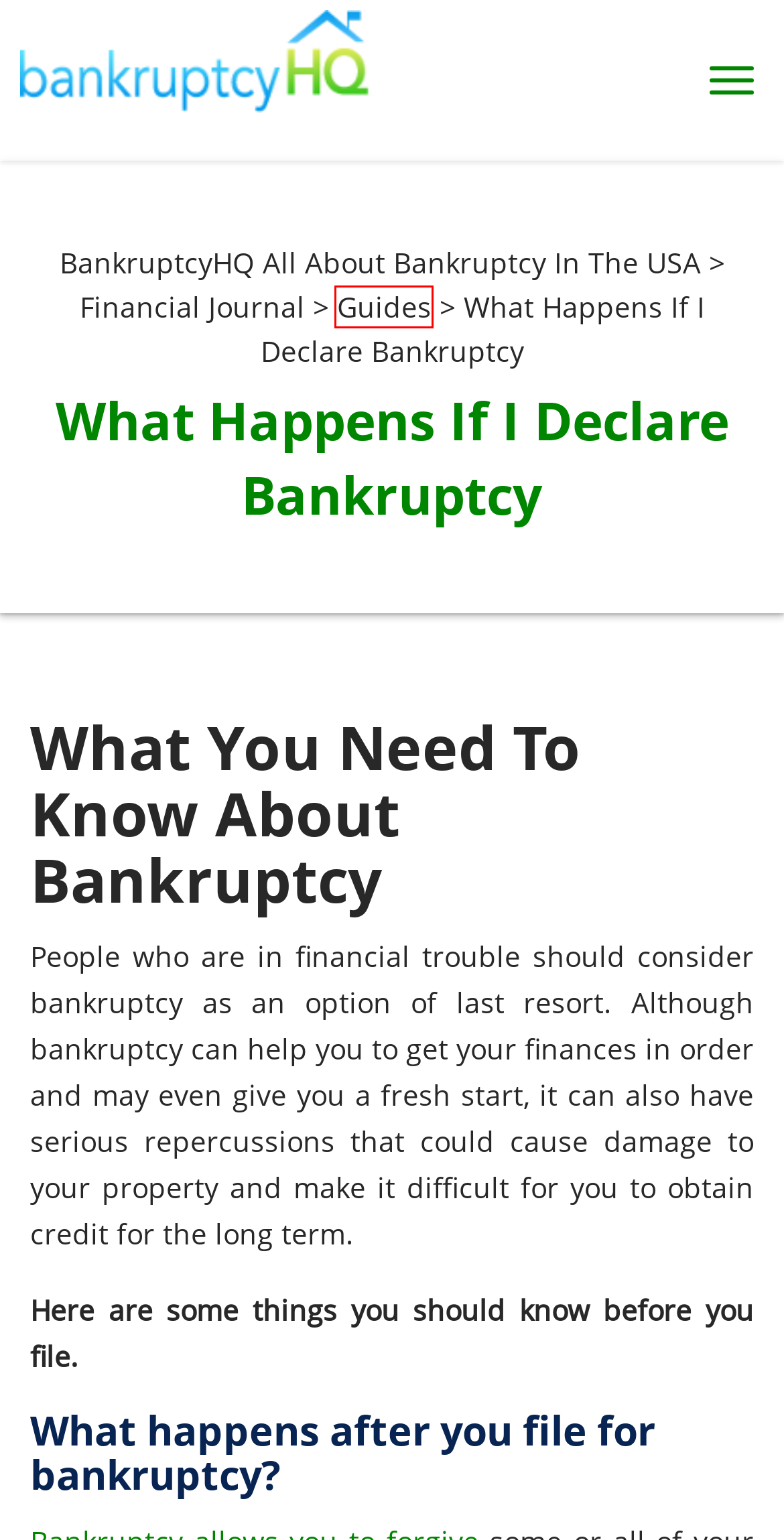You are looking at a screenshot of a webpage with a red bounding box around an element. Determine the best matching webpage description for the new webpage resulting from clicking the element in the red bounding box. Here are the descriptions:
A. Home - BankruptcyHQ All About Bankruptcy in the USA
B. Financial Journal - BankruptcyHQ All About Bankruptcy in the USA
C. Chapter 7 Bankruptcy | What It Is and How To File This
D. Guides Archives - BankruptcyHQ All About Bankruptcy in the USA
E. Credit Cards After Bankruptcy | 7 Steps to Rebuilding Your Credit
F. Chapter 12 Bankruptcy | Bankruptcy Basics | United States Courts
G. 1w Archives - BankruptcyHQ All About Bankruptcy in the USA
H. consolidation Archives - BankruptcyHQ All About Bankruptcy in the USA

D